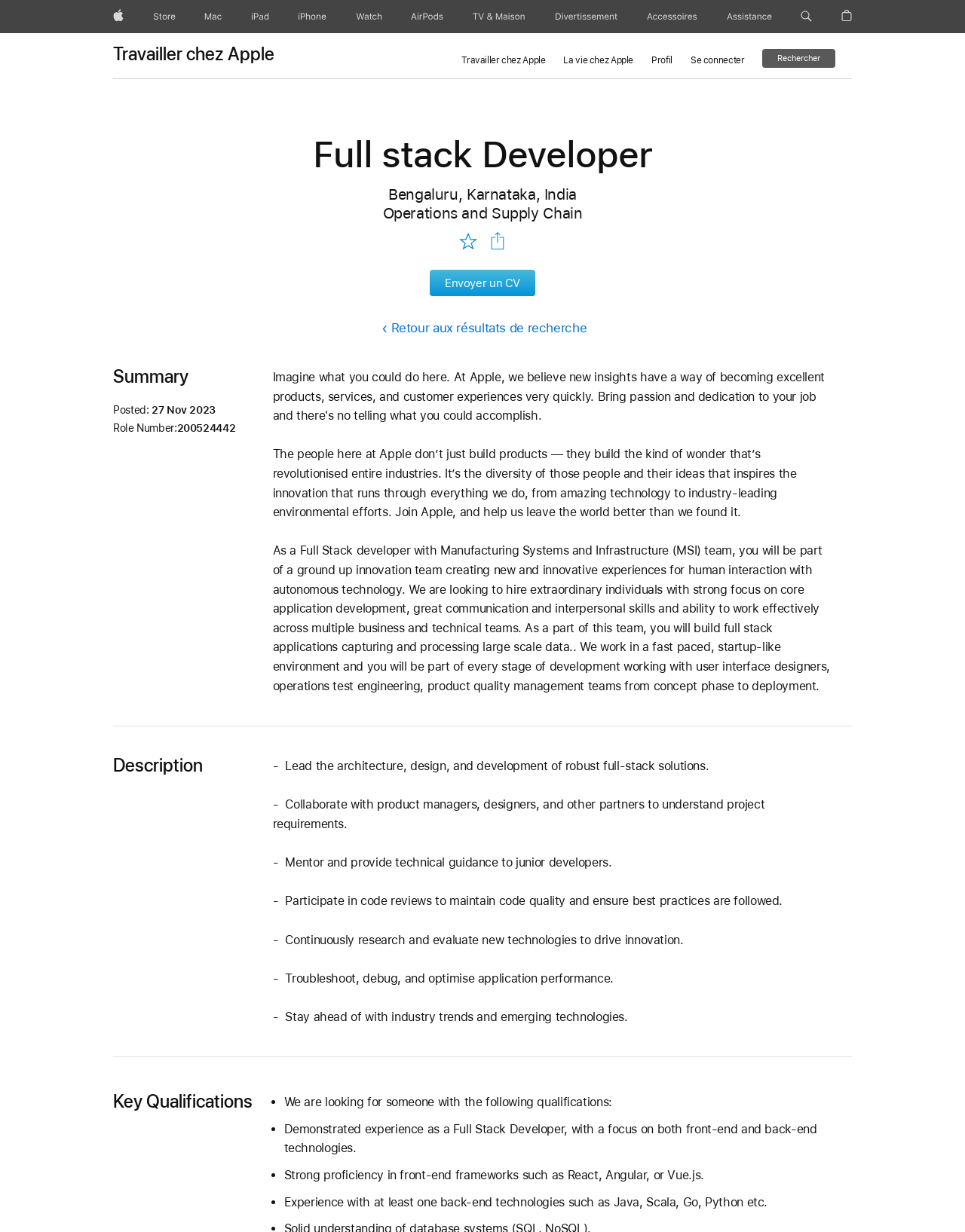Identify the bounding box coordinates for the element you need to click to achieve the following task: "Add Full stack Developer to favorites". The coordinates must be four float values ranging from 0 to 1, formatted as [left, top, right, bottom].

[0.475, 0.188, 0.494, 0.203]